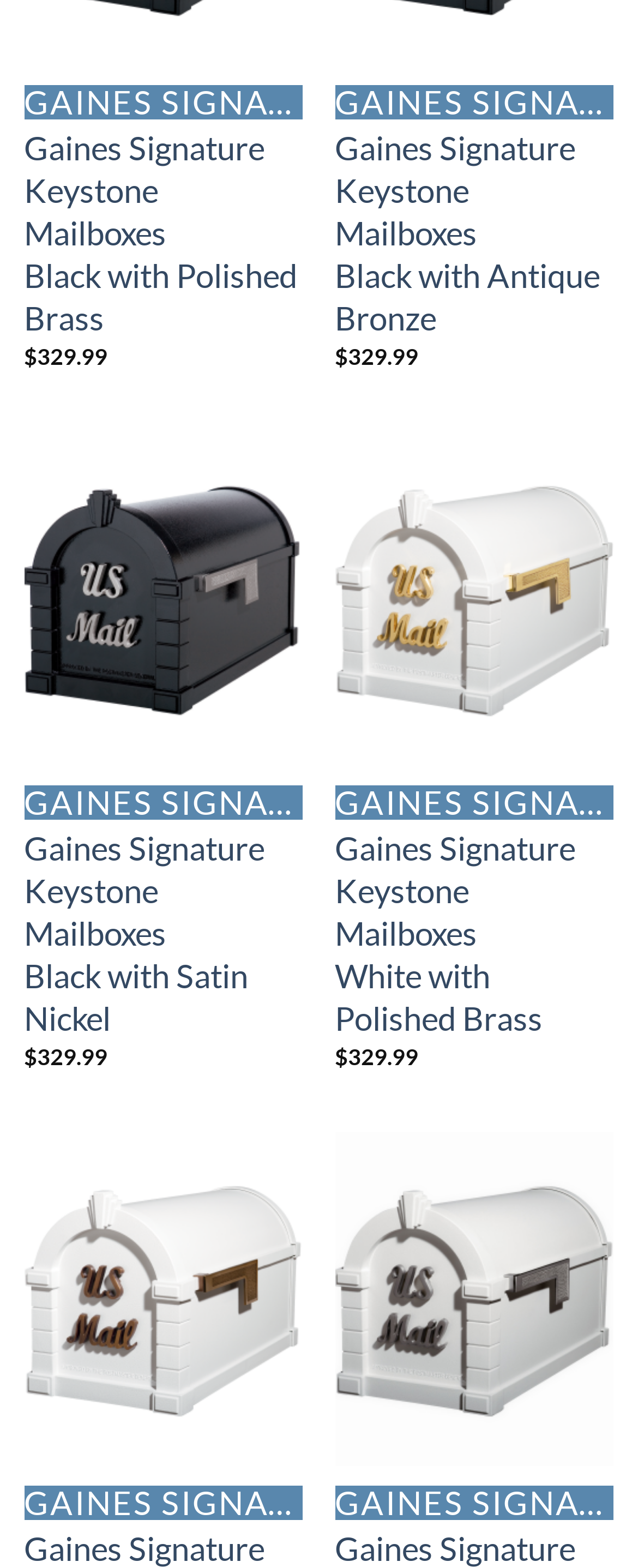Please determine the bounding box coordinates of the area that needs to be clicked to complete this task: 'View Gaines Signature Keystone Mailboxes Black with Satin Nickel'. The coordinates must be four float numbers between 0 and 1, formatted as [left, top, right, bottom].

[0.038, 0.276, 0.475, 0.489]